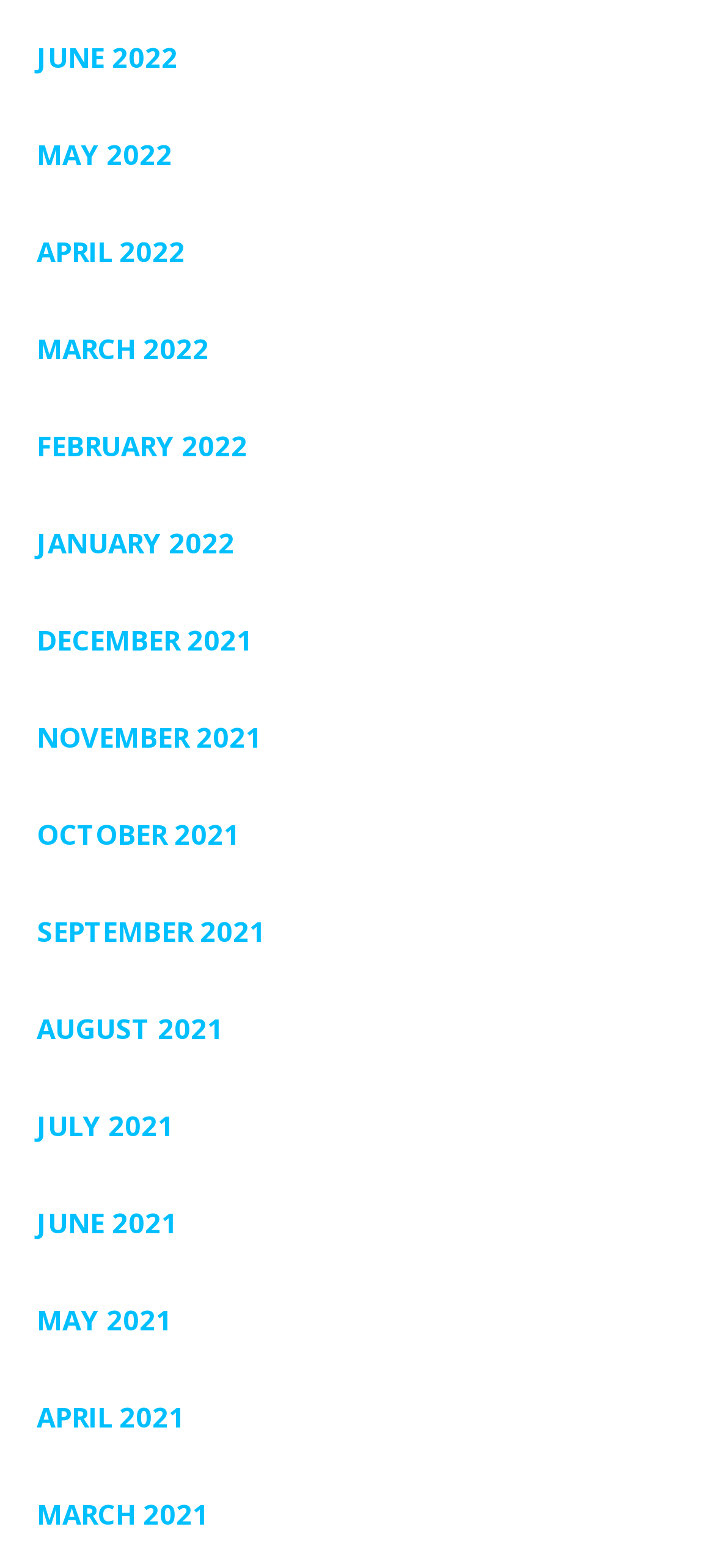Can you specify the bounding box coordinates for the region that should be clicked to fulfill this instruction: "view June 2022".

[0.051, 0.005, 0.949, 0.067]